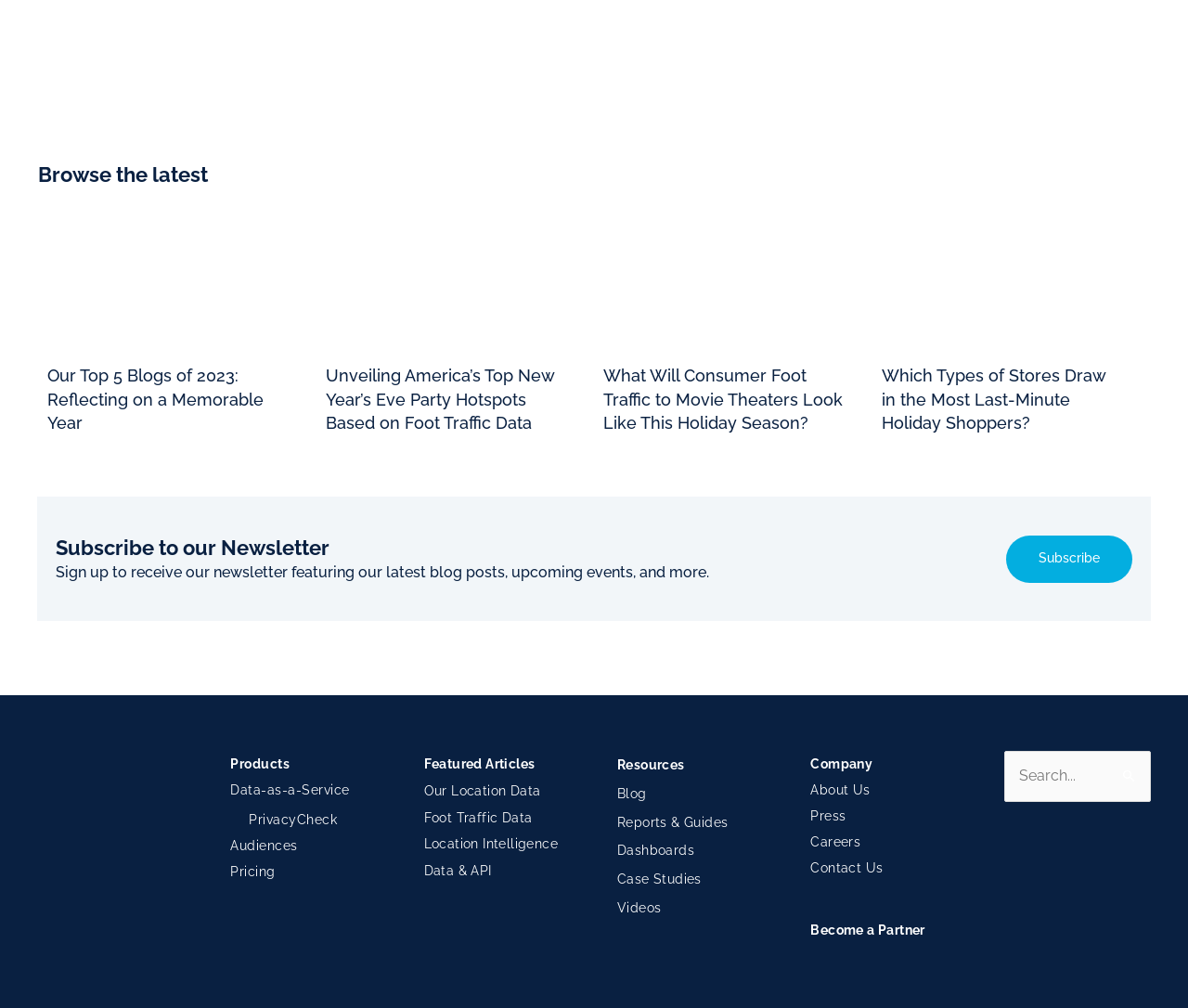Please mark the bounding box coordinates of the area that should be clicked to carry out the instruction: "Search for something".

[0.845, 0.745, 0.969, 0.795]